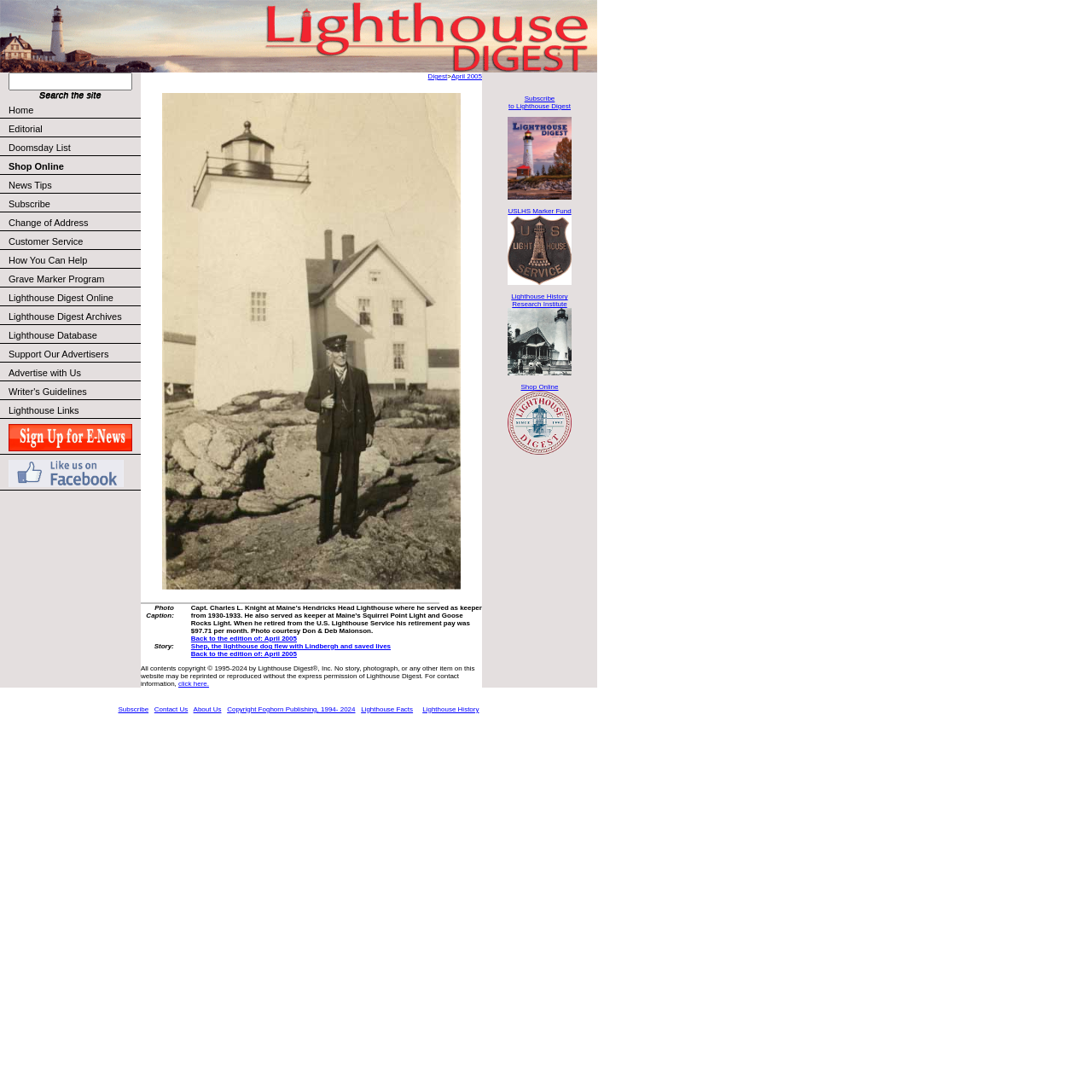Please provide a short answer using a single word or phrase for the question:
What is the name of the lighthouse mentioned in the photo caption?

Hendricks Head Lighthouse